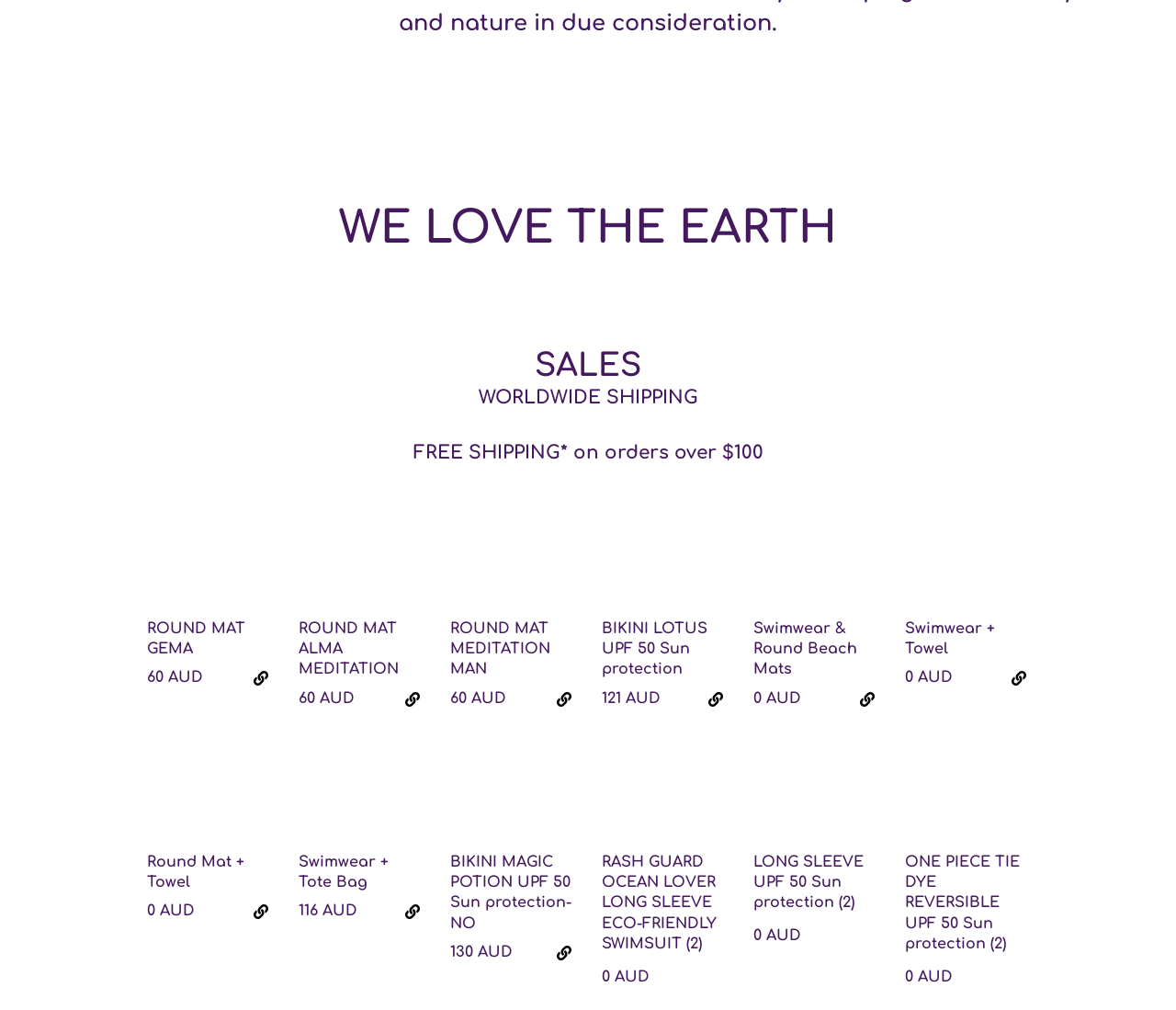What is the name of the product with the longest name?
Please answer using one word or phrase, based on the screenshot.

RASH GUARD OCEAN LOVER LONG SLEEVE ECO-FRIENDLY SWIMSUIT (2)